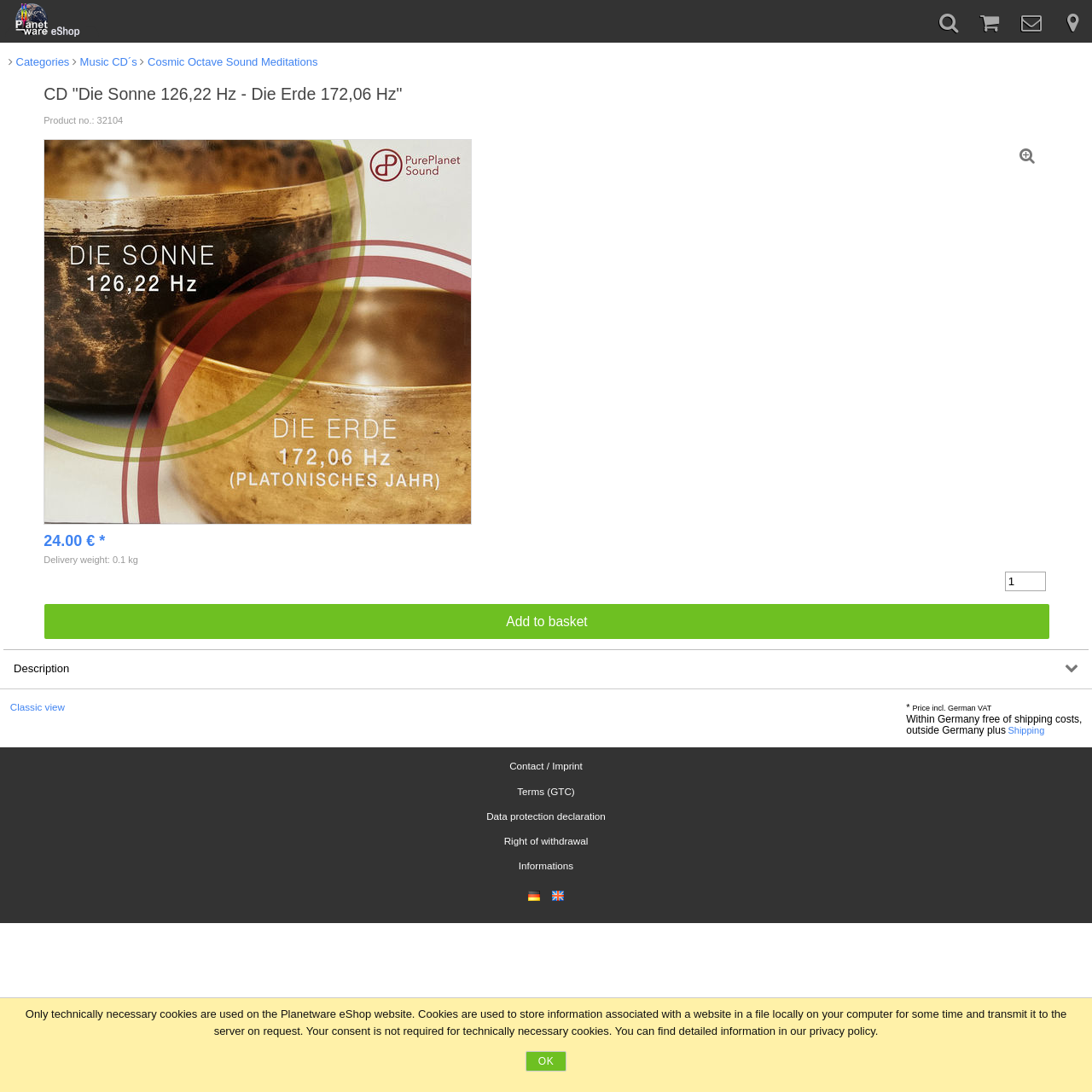What is the product name?
Based on the image, answer the question with as much detail as possible.

I found the product name by looking at the heading element on the webpage, which is 'CD Die Sonne 126,22 Hz - Die Erde 172,06 Hz'. This heading is likely to be the product name because it is prominently displayed and describes the product.